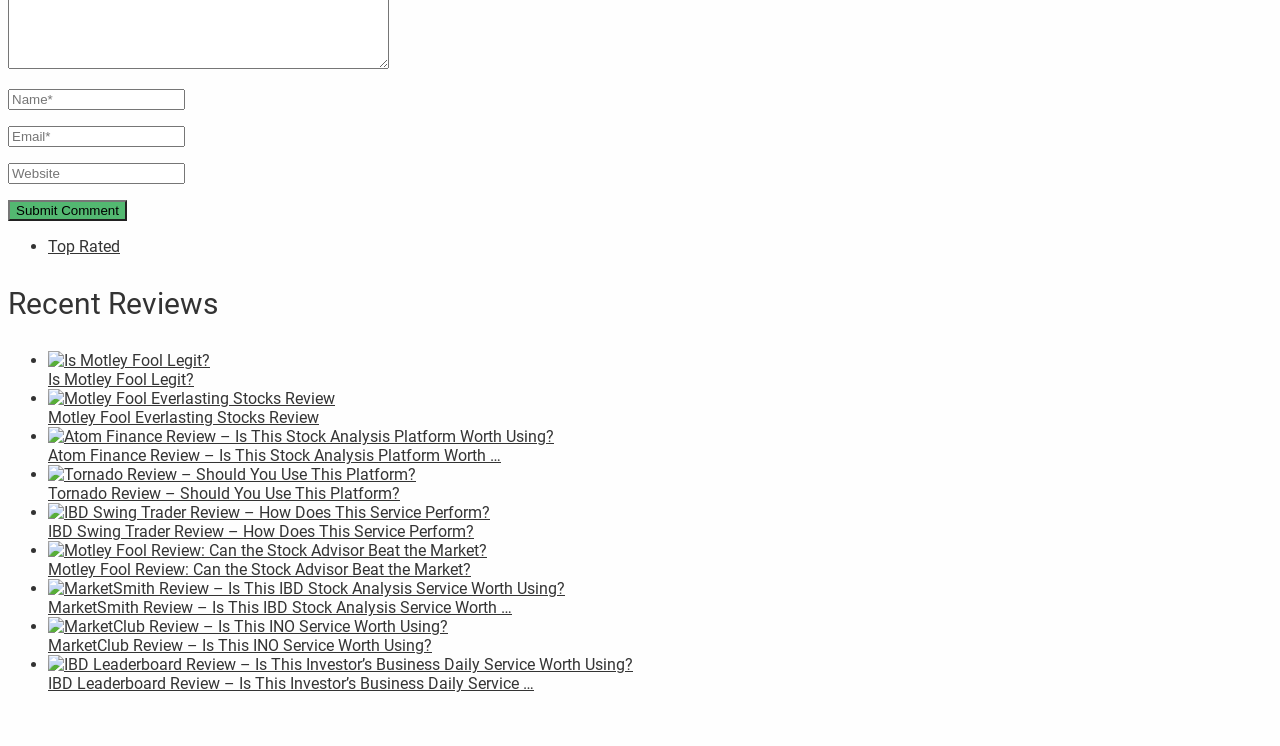Please provide a comprehensive response to the question based on the details in the image: What is the topic of the webpage?

The webpage contains a list of links to reviews or analyses of stock analysis services, such as Motley Fool and IBD Swing Trader. The presence of these links and the lack of any other content on the webpage suggest that the topic of the webpage is stock analysis service reviews.